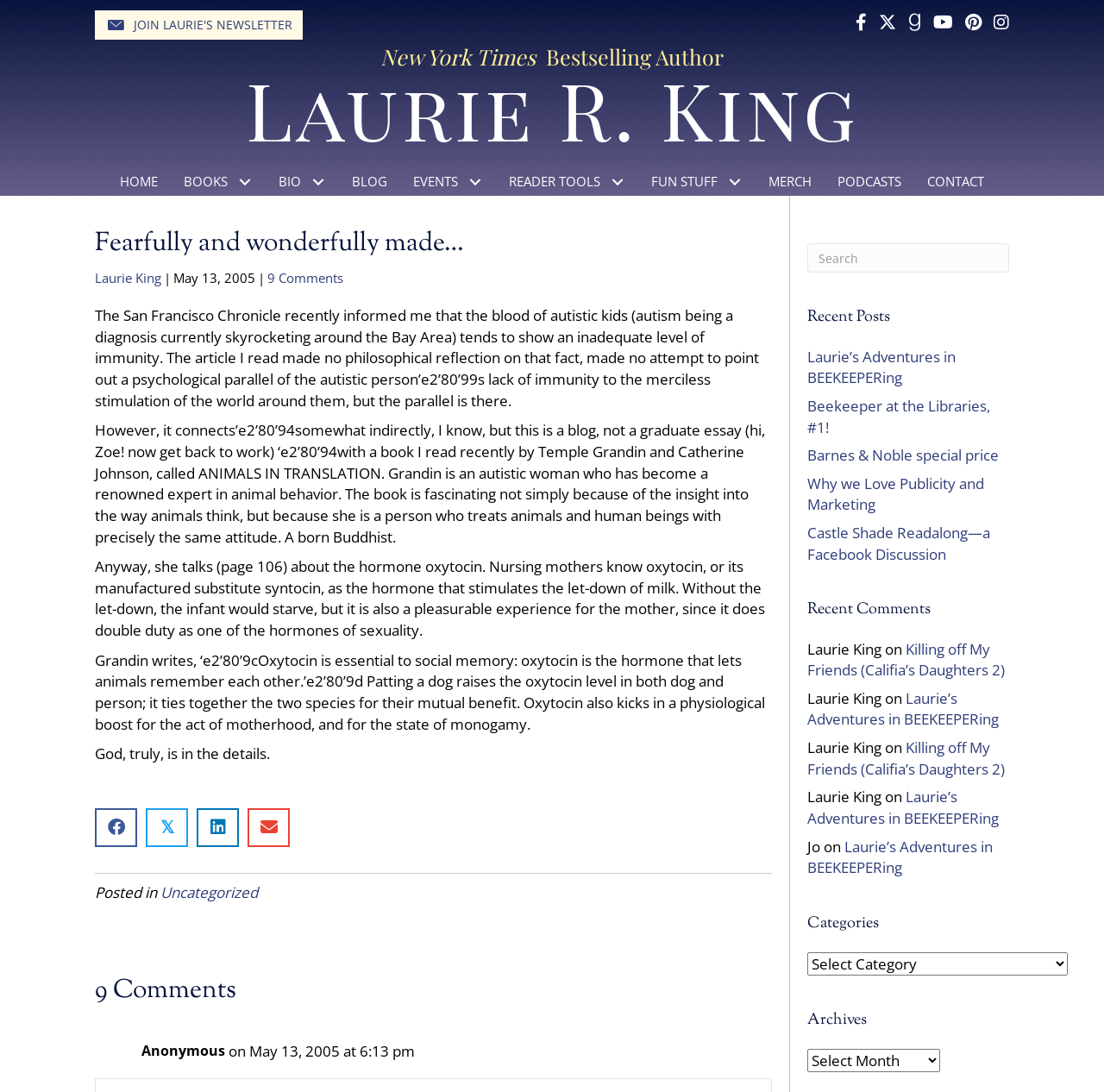Find the bounding box coordinates for the area you need to click to carry out the instruction: "Join Laurie's Newsletter". The coordinates should be four float numbers between 0 and 1, indicated as [left, top, right, bottom].

[0.086, 0.009, 0.274, 0.036]